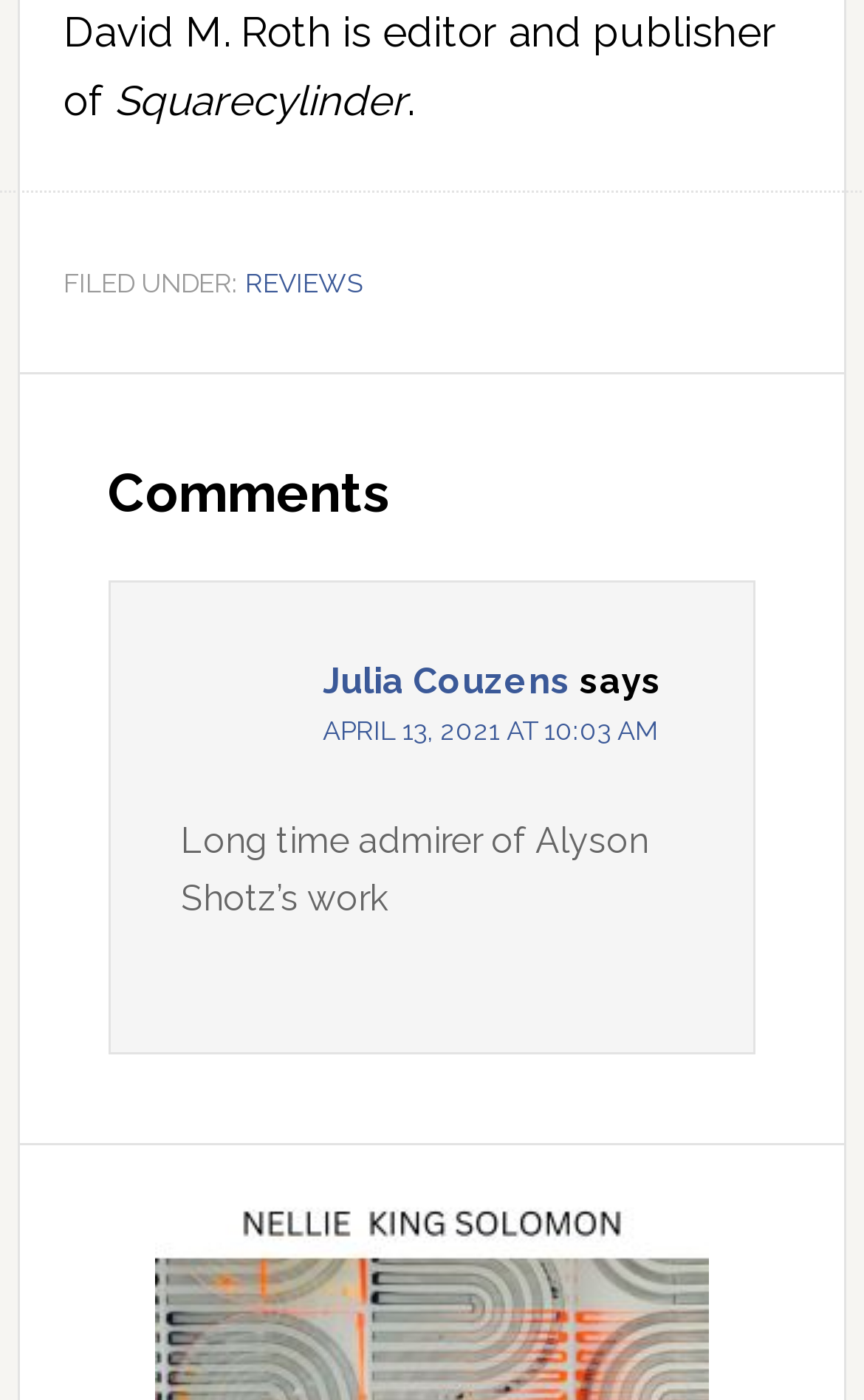Find the bounding box coordinates for the element described here: "aria-label="Toggle menu"".

None